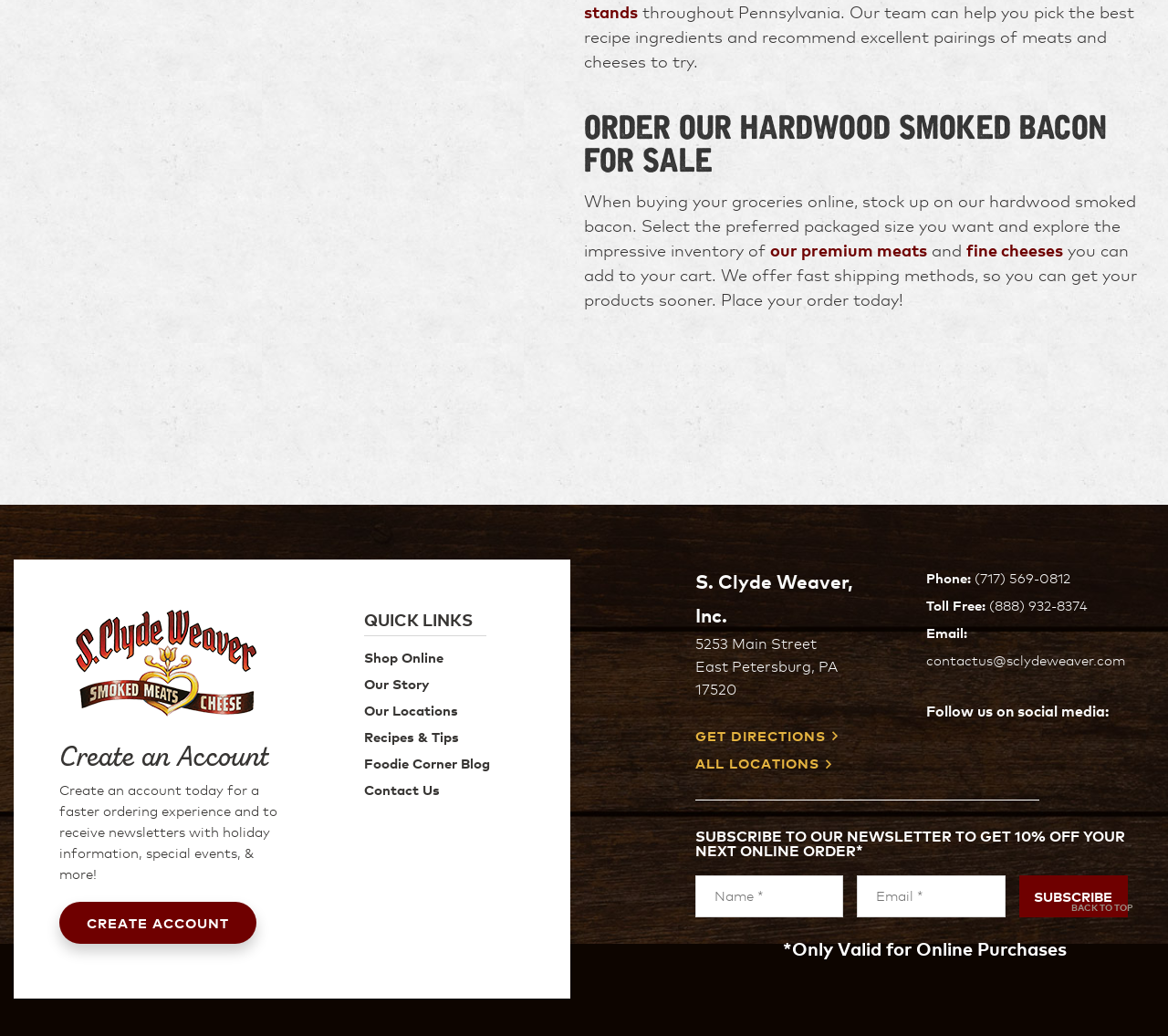What is the benefit of creating an account?
Please answer the question as detailed as possible.

I found the benefit of creating an account by reading the text that says 'Create an account today for a faster ordering experience and to receive newsletters with holiday information, special events, & more!'.